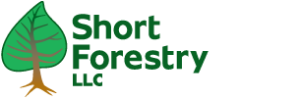Elaborate on the contents of the image in a comprehensive manner.

The image features the logo of Short Forestry LLC, a company specializing in resource management in the Mountain West region. The logo prominently displays a stylized green tree, symbolizing the firm’s commitment to forestry and environmental stewardship. Next to the tree, the company name "Short Forestry LLC" is displayed in bold green lettering, reinforcing its focus on sustainable forestry practices. This logo encapsulates the brand's mission to provide professional forest management advice and assistance to both private landowners and corporate entities.